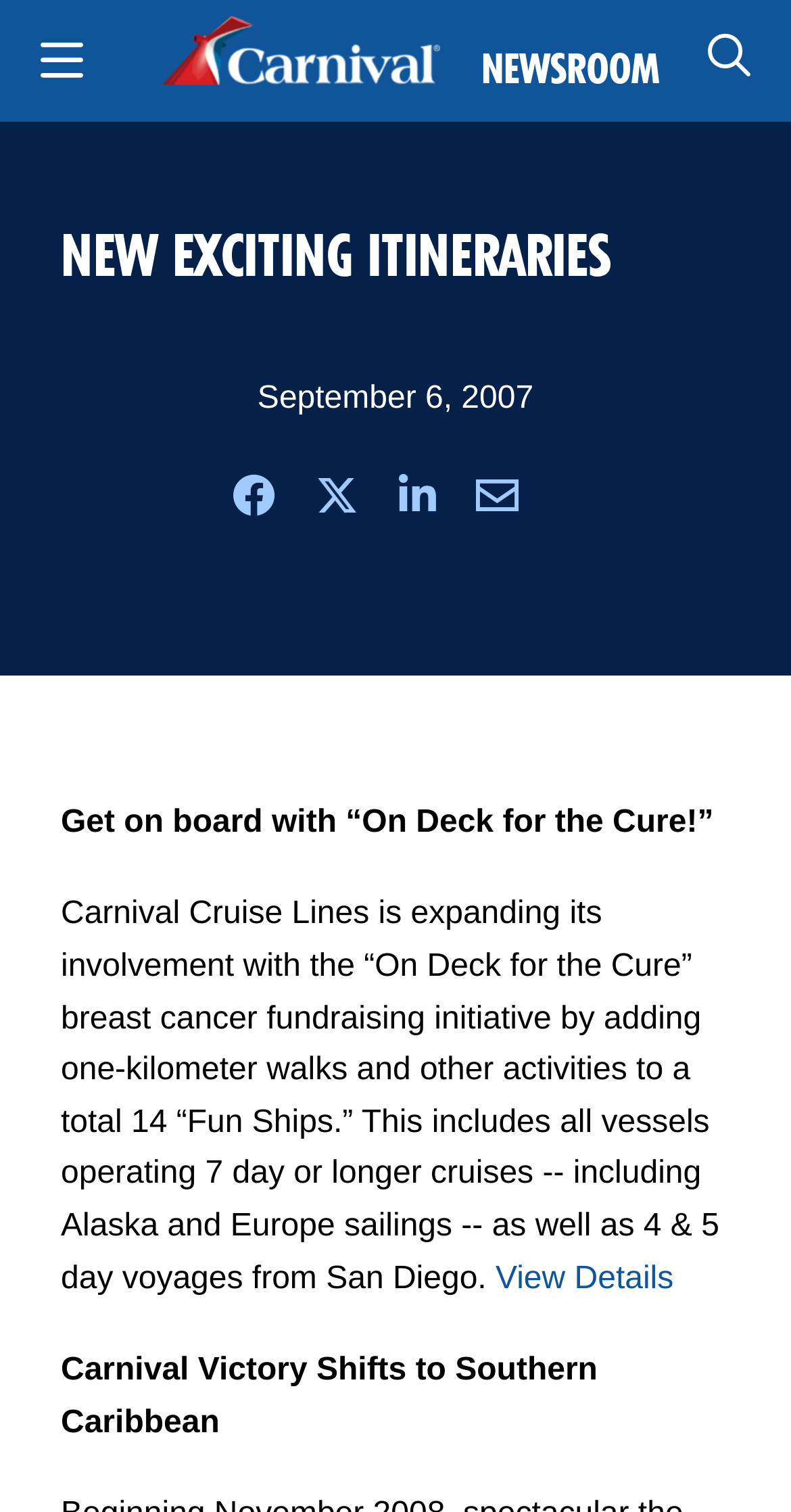Show the bounding box coordinates for the element that needs to be clicked to execute the following instruction: "Click on the Carnival Cruise Line logo". Provide the coordinates in the form of four float numbers between 0 and 1, i.e., [left, top, right, bottom].

[0.205, 0.011, 0.557, 0.056]